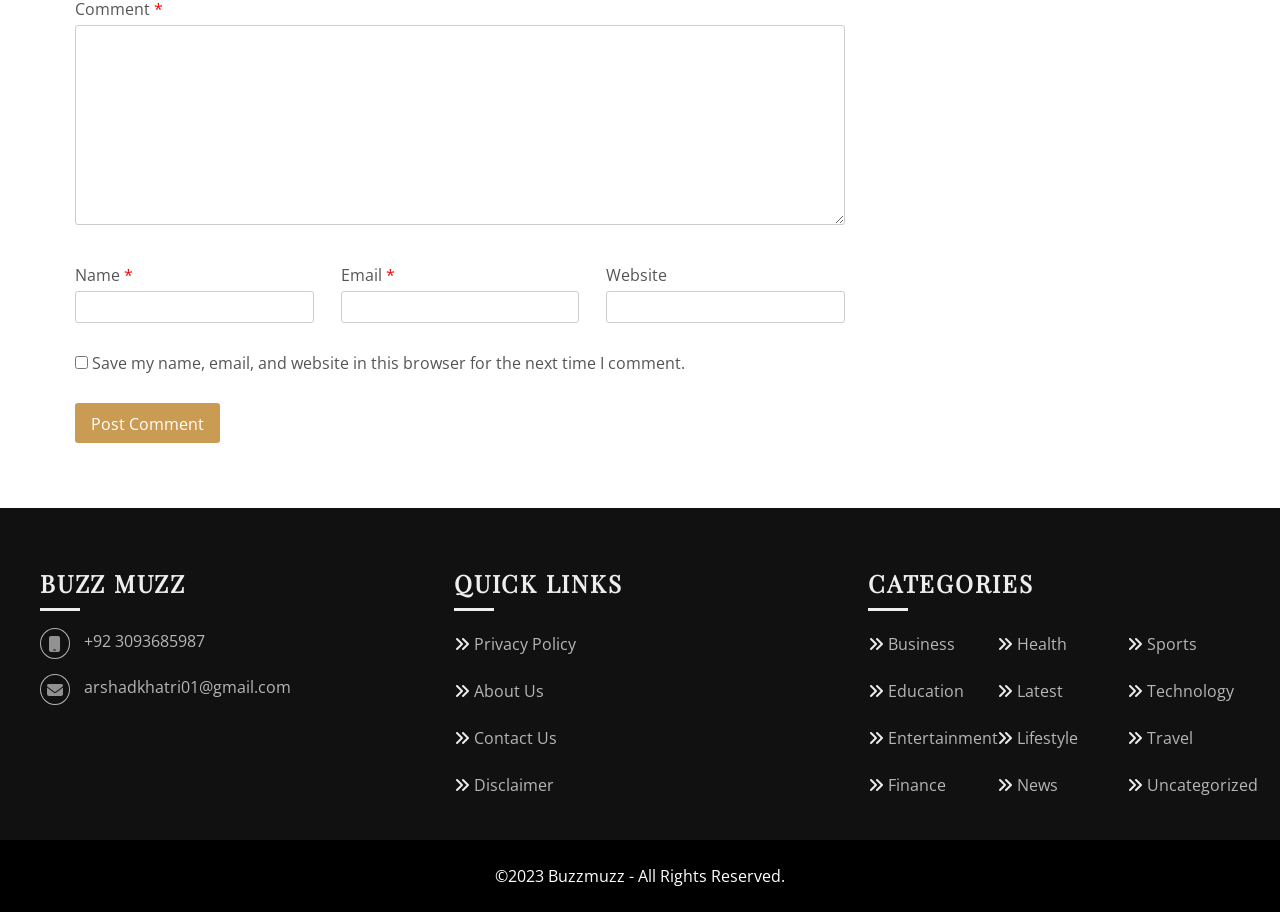Pinpoint the bounding box coordinates of the area that should be clicked to complete the following instruction: "Click the Entertainment link". The coordinates must be given as four float numbers between 0 and 1, i.e., [left, top, right, bottom].

[0.694, 0.797, 0.78, 0.821]